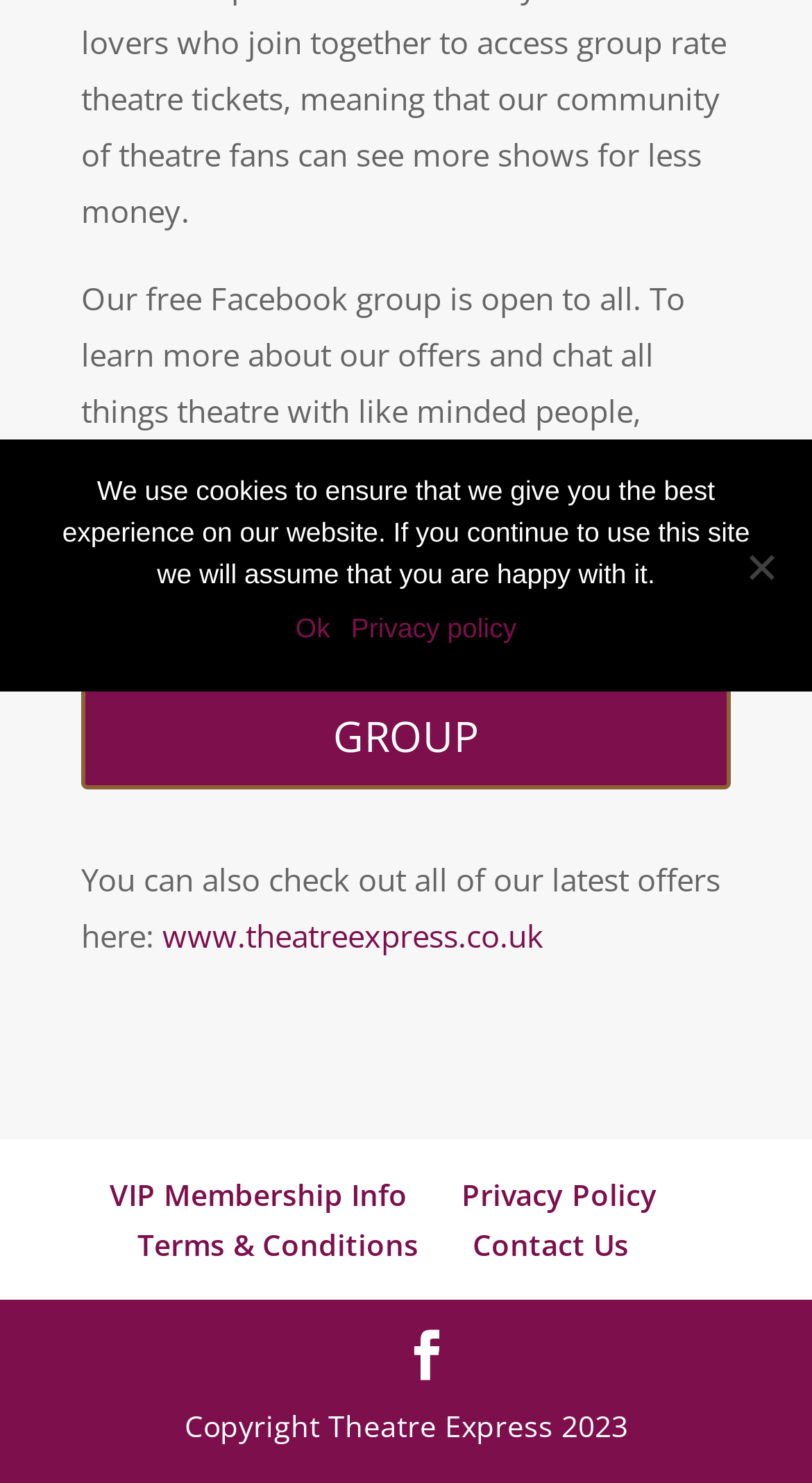Find the bounding box of the UI element described as follows: "Terms & Conditions".

[0.169, 0.825, 0.515, 0.852]